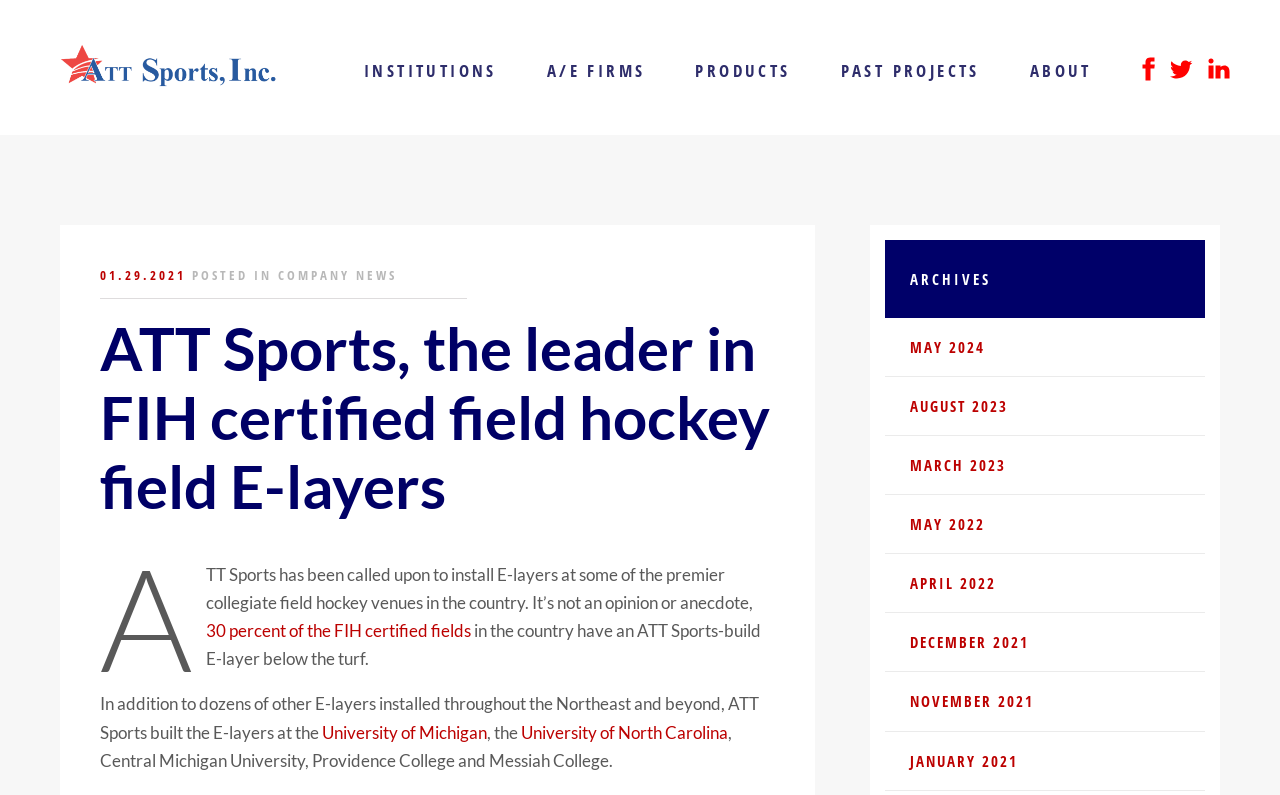Please identify the bounding box coordinates of the area I need to click to accomplish the following instruction: "View archives from MAY 2024".

[0.692, 0.4, 0.941, 0.473]